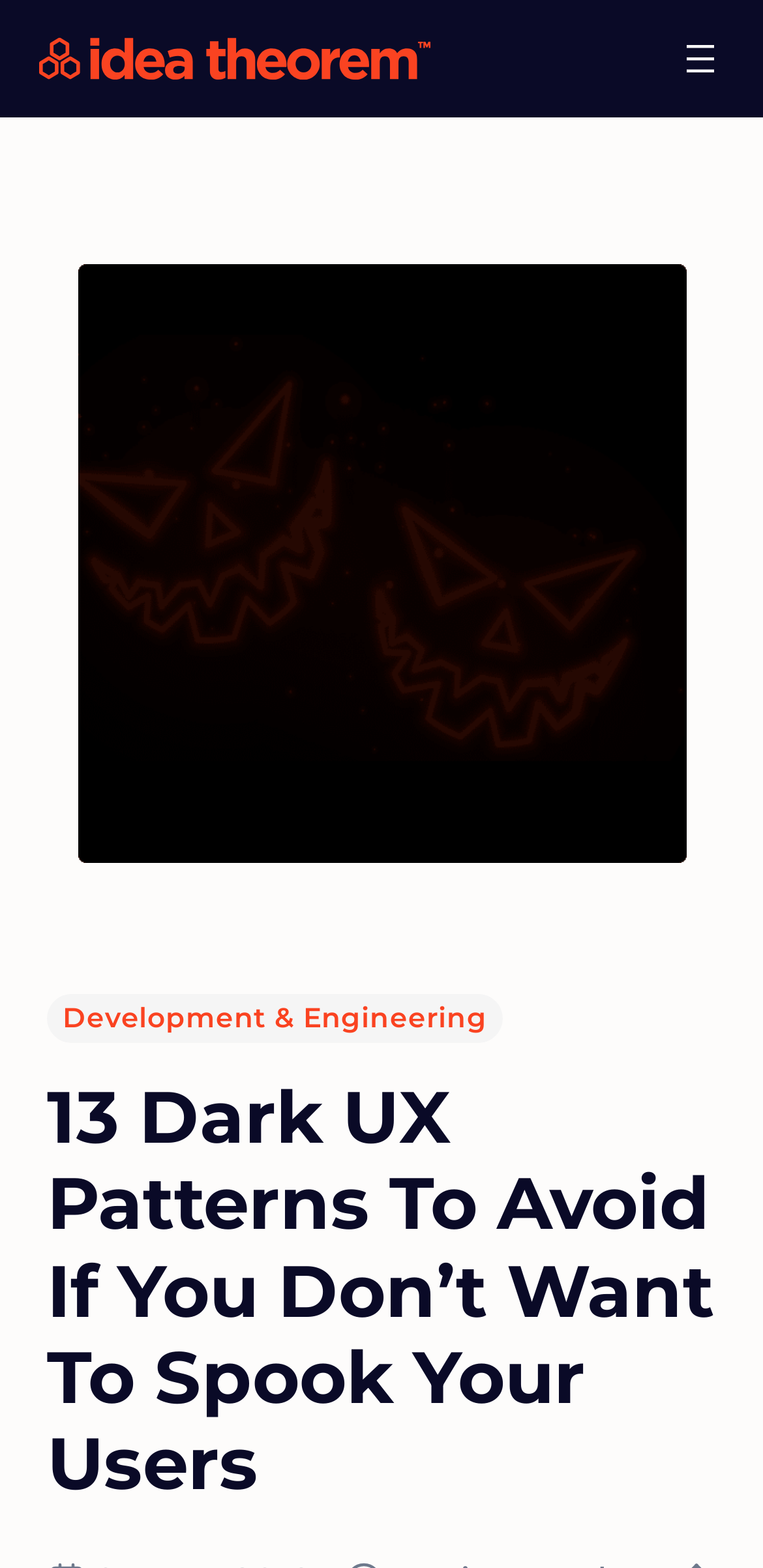What is the main topic of this webpage?
Can you give a detailed and elaborate answer to the question?

Based on the webpage structure and content, I can see that the main topic is about Dark UX Patterns, which is also reflected in the heading '13 Dark UX Patterns To Avoid If You Don’t Want To Spook Your Users'.